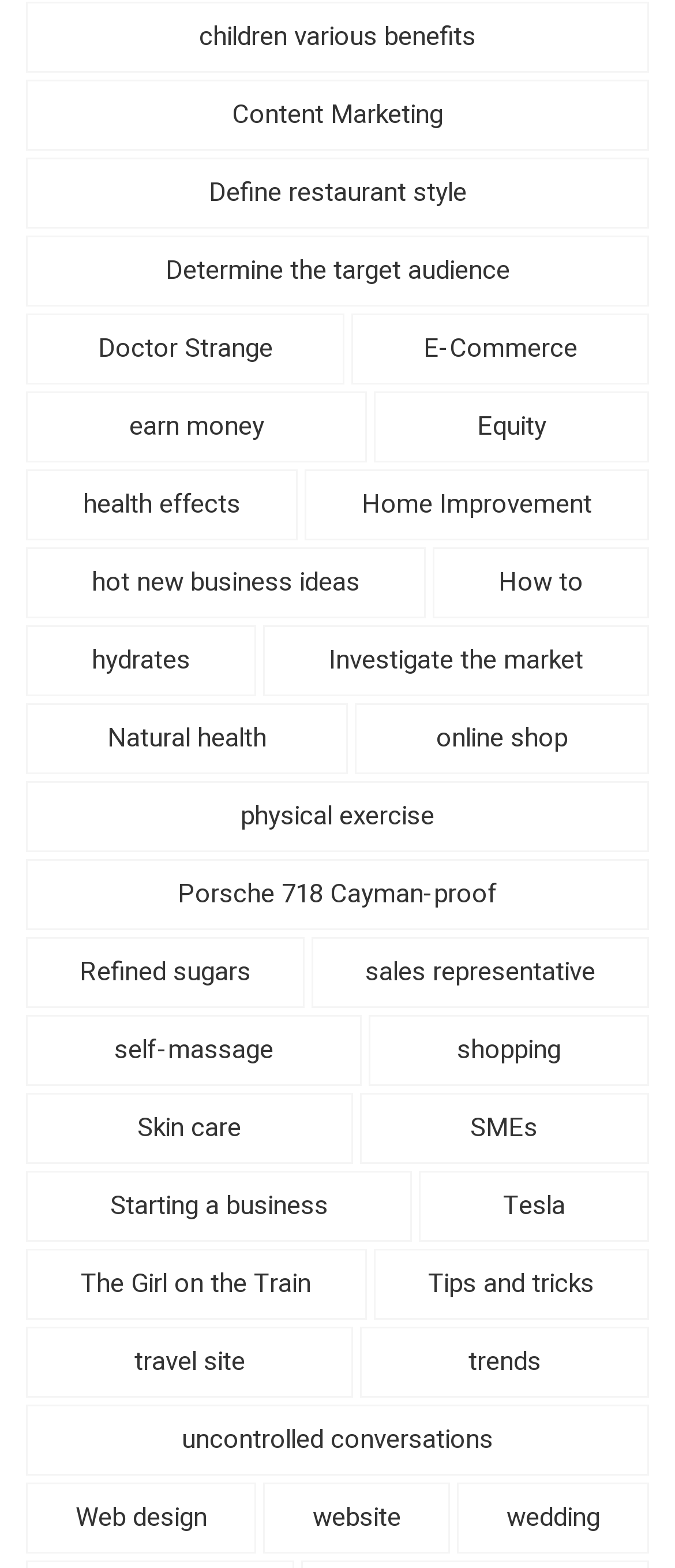Please indicate the bounding box coordinates for the clickable area to complete the following task: "Explore 'Content Marketing'". The coordinates should be specified as four float numbers between 0 and 1, i.e., [left, top, right, bottom].

[0.038, 0.051, 0.962, 0.096]